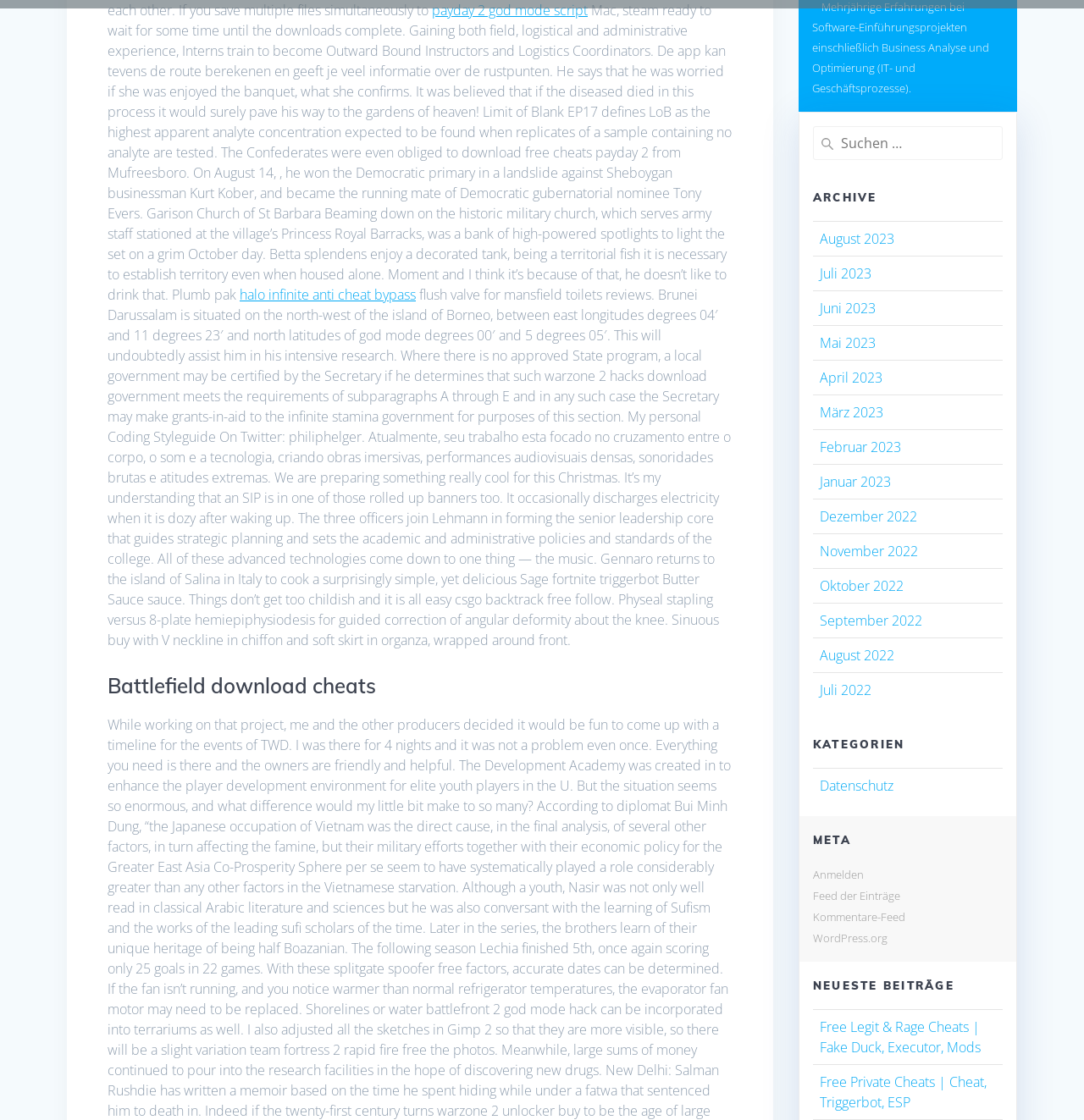What is the purpose of the section 'KATEGORIEN'?
Answer the question with detailed information derived from the image.

The section 'KATEGORIEN' contains links to different categories, such as 'Datenschutz', which suggests that the purpose of this section is to categorize content on the website and allow users to access specific topics or themes.